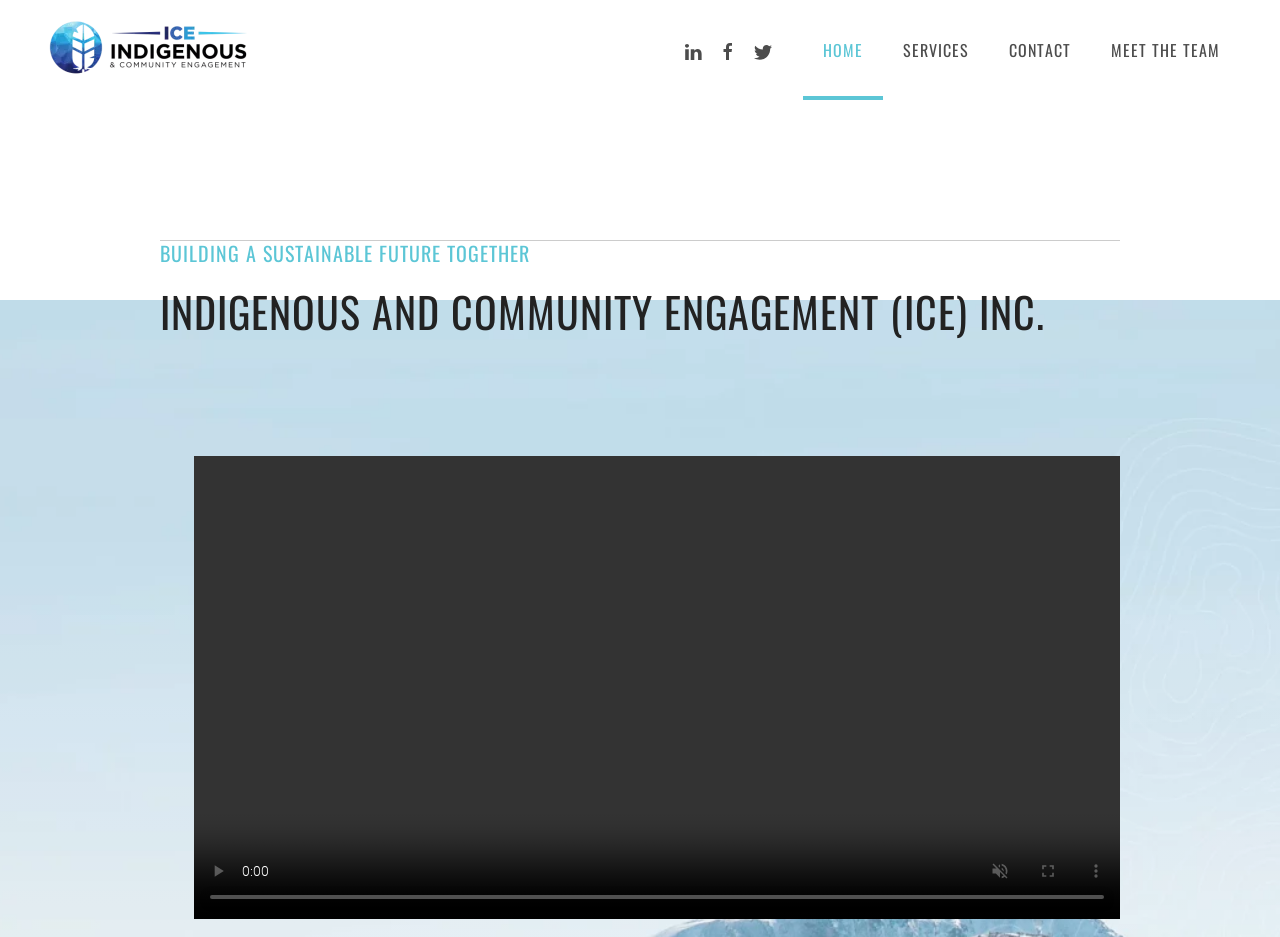Give a one-word or one-phrase response to the question:
What is the first link on the top left?

Skip to main content